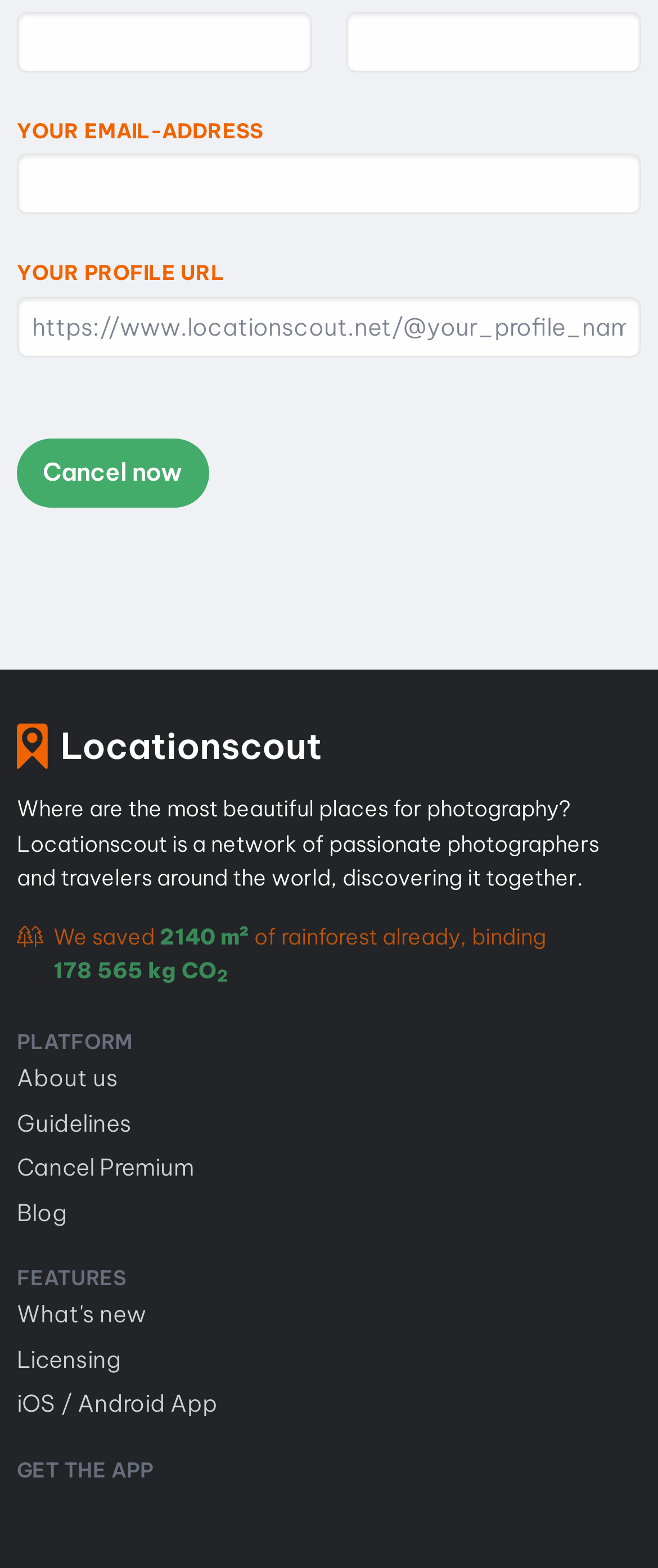Identify the bounding box of the UI component described as: "parent_node: FIRST NAME name="subscription_cancellation[firstName]"".

[0.026, 0.007, 0.474, 0.046]